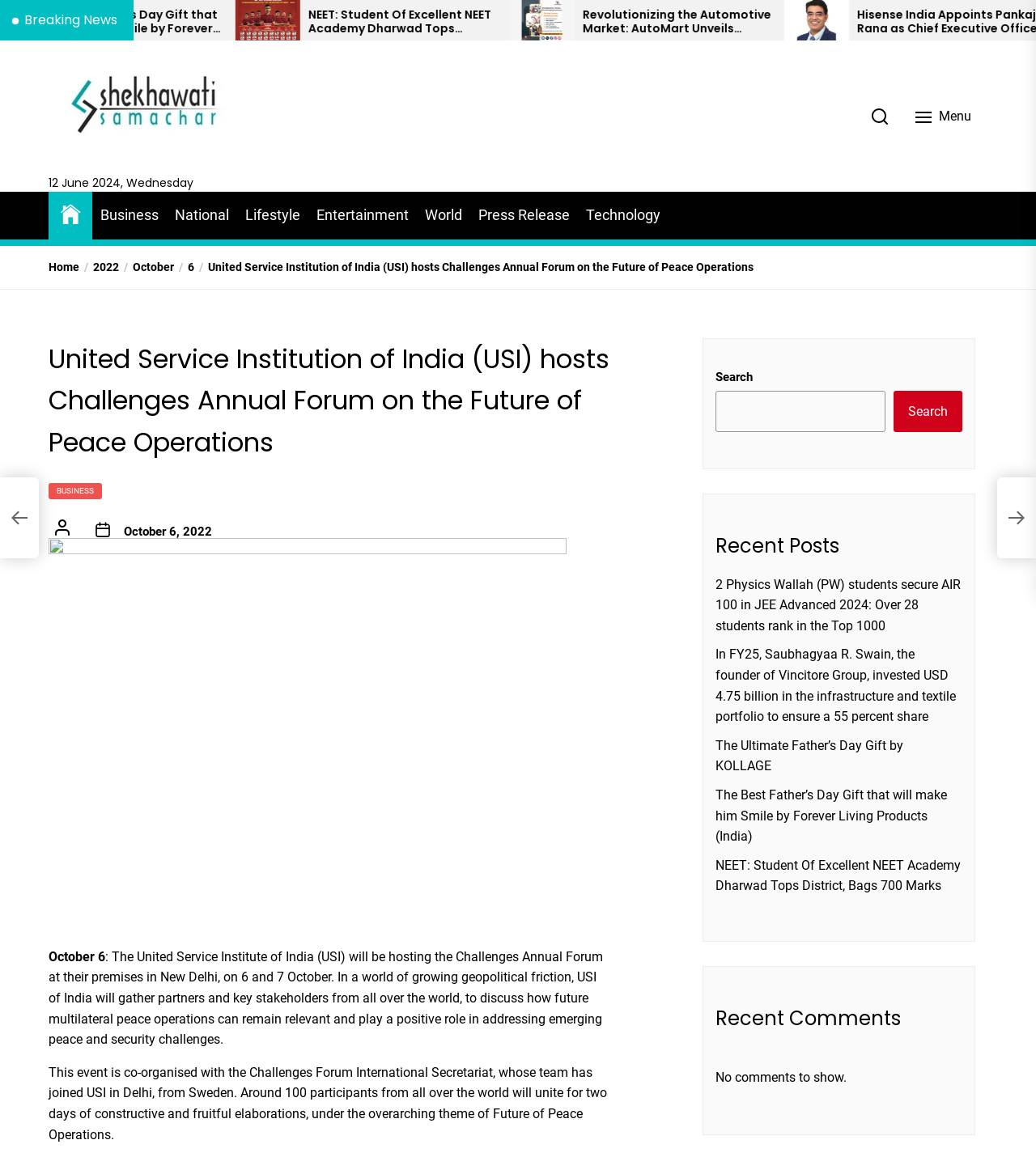Determine the bounding box coordinates of the region to click in order to accomplish the following instruction: "Read about United Service Institution of India (USI) hosts Challenges Annual Forum on the Future of Peace Operations". Provide the coordinates as four float numbers between 0 and 1, specifically [left, top, right, bottom].

[0.047, 0.292, 0.643, 0.4]